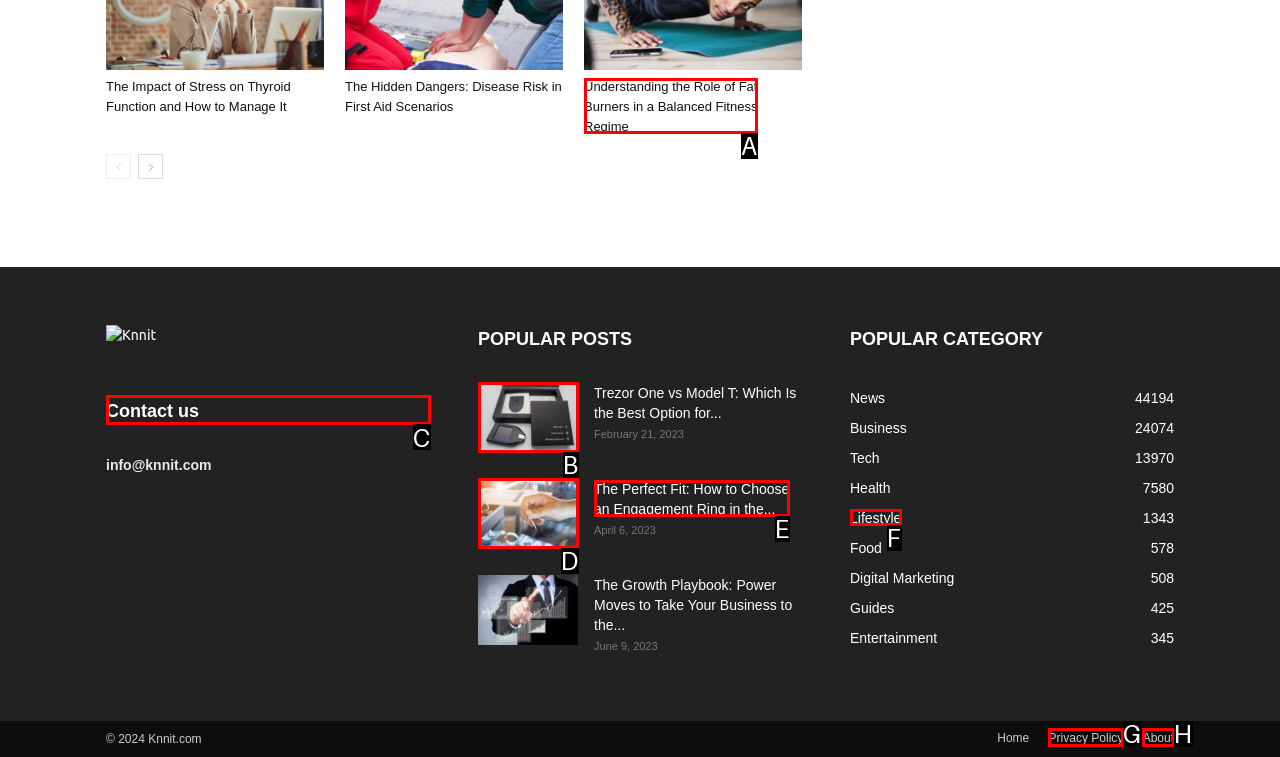Choose the HTML element that should be clicked to achieve this task: Visit the 'Contact us' page
Respond with the letter of the correct choice.

C